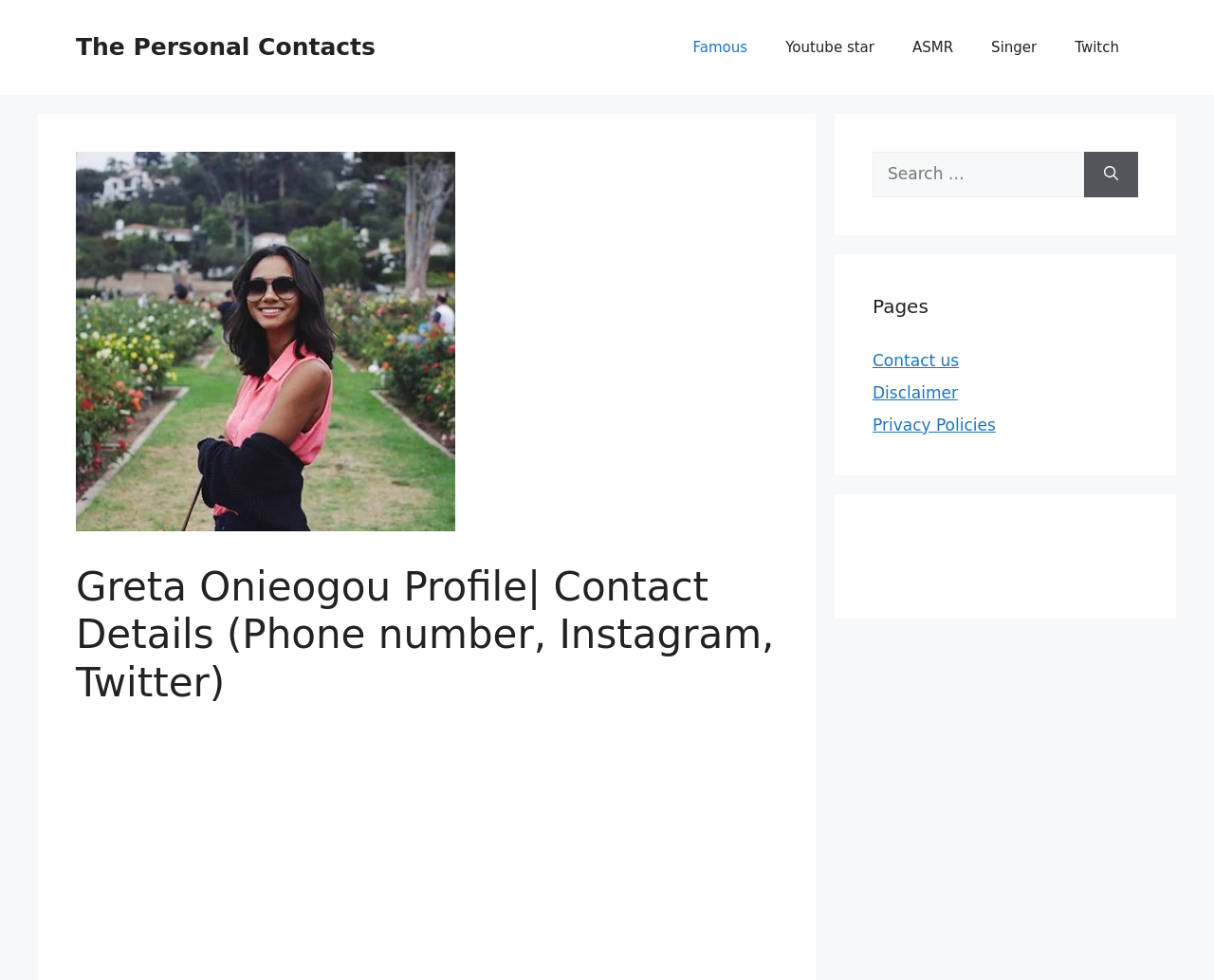Pinpoint the bounding box coordinates of the clickable area needed to execute the instruction: "View famous people". The coordinates should be specified as four float numbers between 0 and 1, i.e., [left, top, right, bottom].

[0.555, 0.019, 0.631, 0.077]